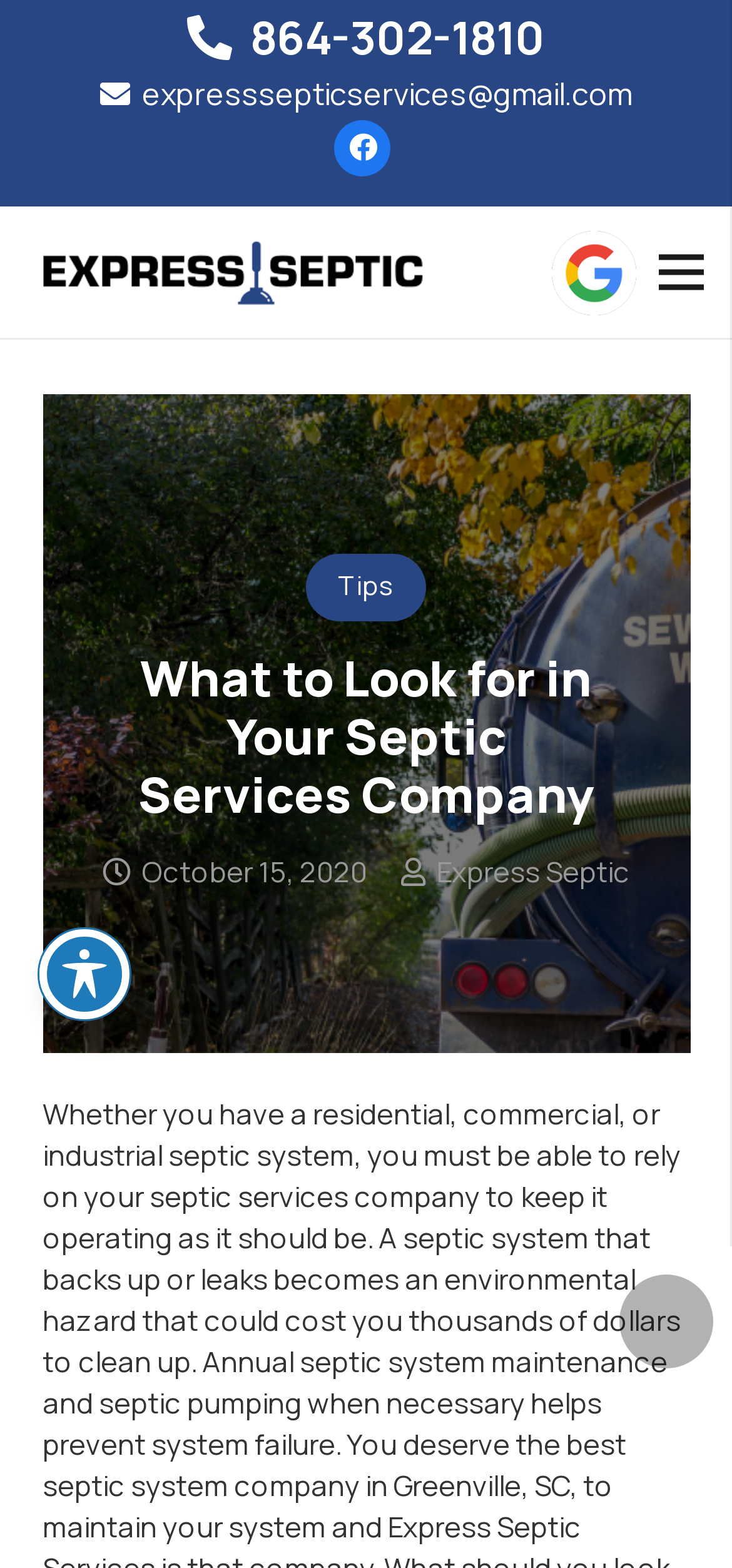What is the date of the last update or review?
Use the image to give a comprehensive and detailed response to the question.

I found the date by looking at the time element with the StaticText 'October 15, 2020' which is likely a date of last update or review.